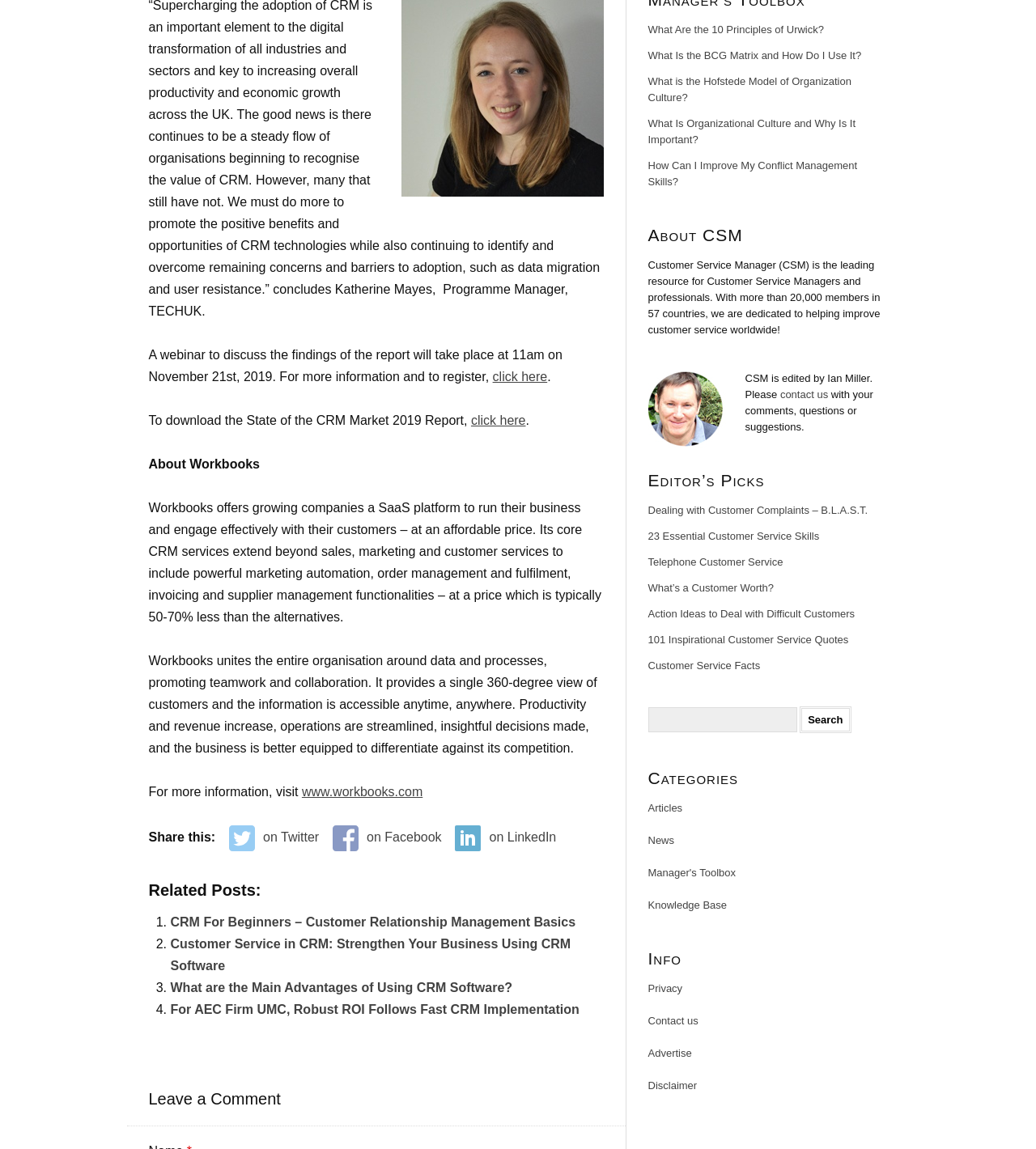How many related posts are listed on this webpage?
Could you please answer the question thoroughly and with as much detail as possible?

The webpage has a section titled 'Related Posts' that lists four links to related articles, including 'CRM For Beginners – Customer Relationship Management Basics' and 'What are the Main Advantages of Using CRM Software?'.